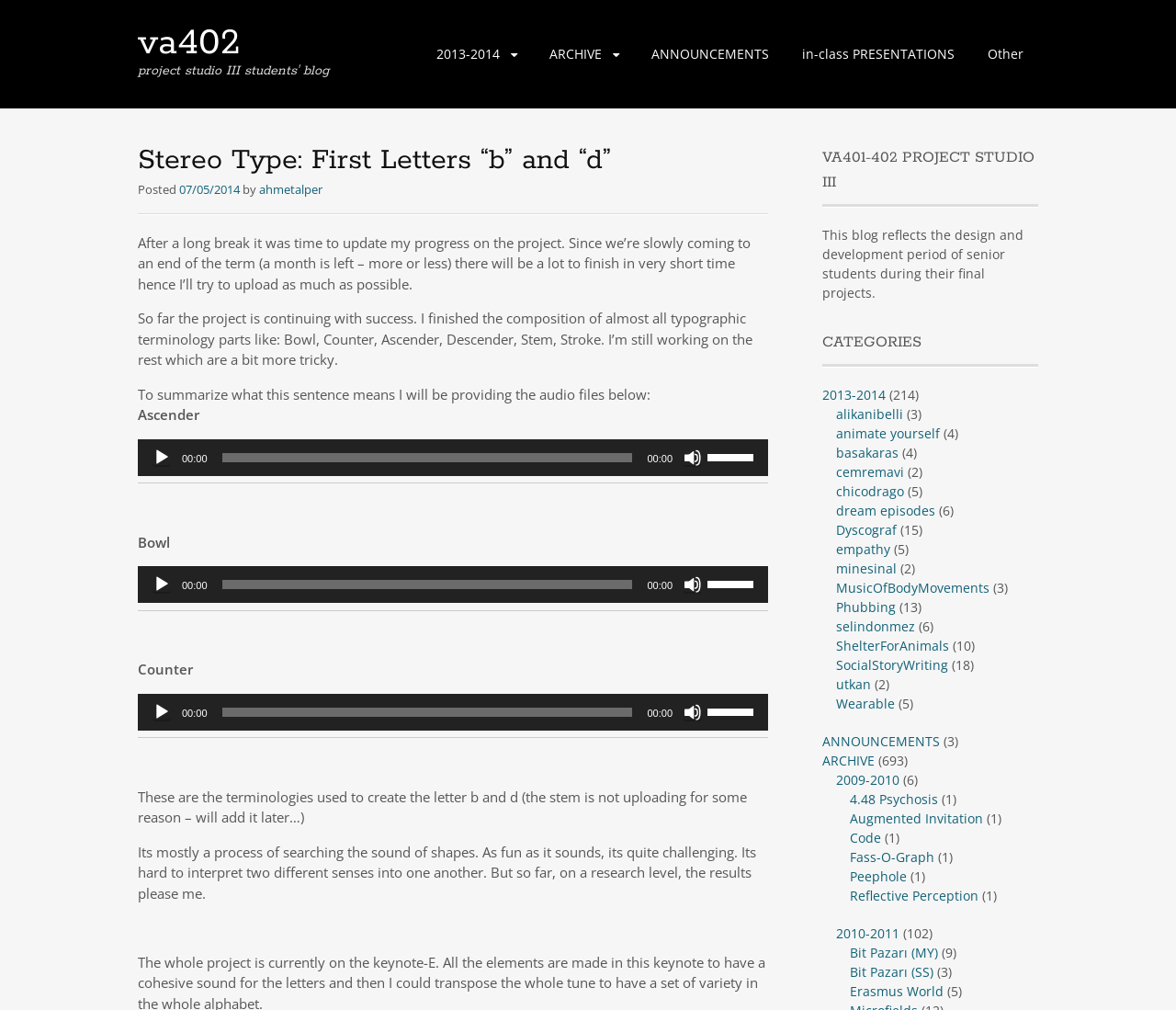Identify the bounding box coordinates of the region that should be clicked to execute the following instruction: "Click the 'CATEGORIES' link to view the categories".

[0.699, 0.327, 0.883, 0.363]